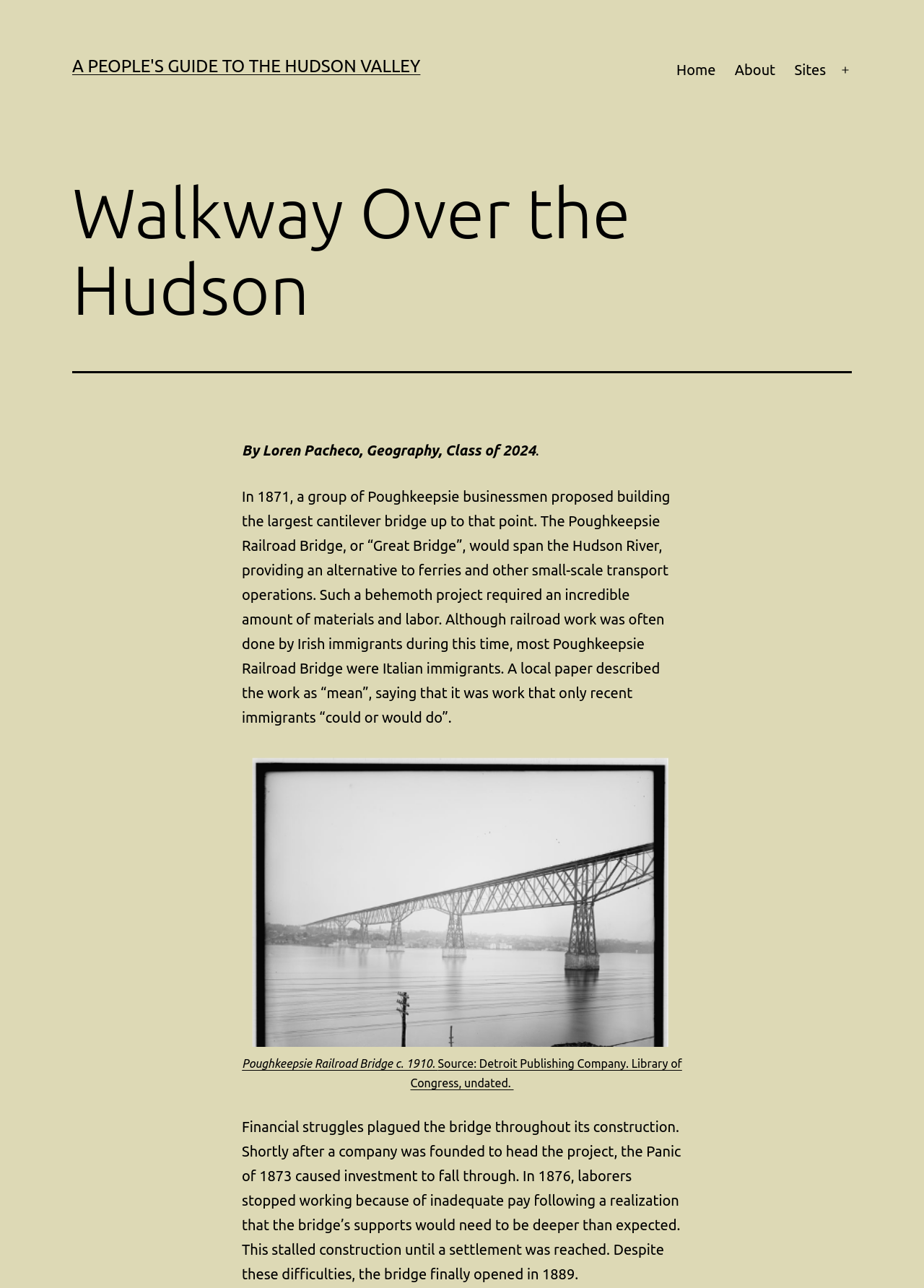What is the name of the river spanned by the bridge?
Provide a detailed and extensive answer to the question.

I found the answer by reading the text content of the webpage, specifically the paragraph that mentions the bridge's construction. The river spanned by the bridge is mentioned as the Hudson River in this paragraph.